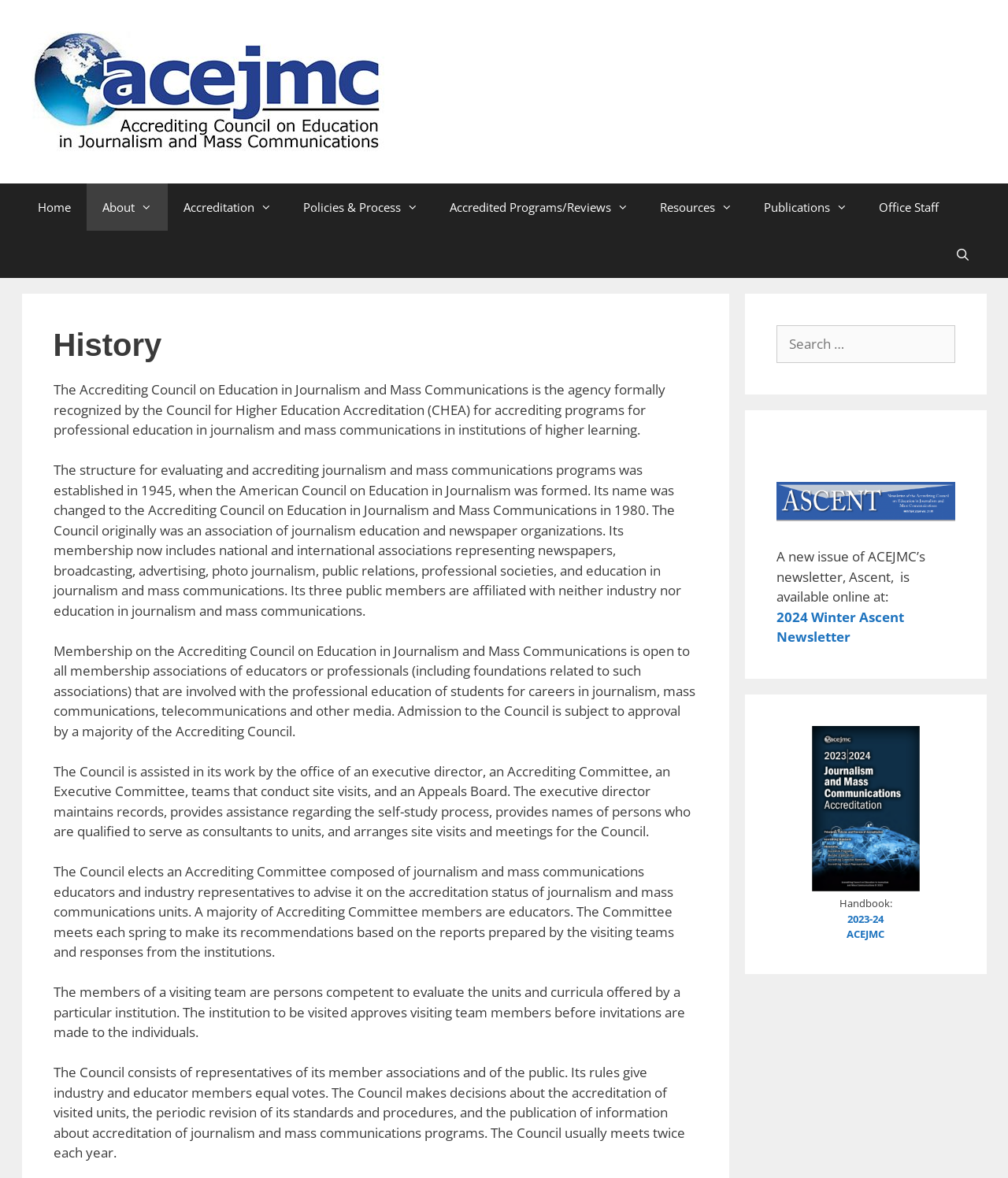What is the purpose of the Accrediting Committee?
Using the image as a reference, answer the question in detail.

The purpose of the Accrediting Committee can be found in the StaticText element, which states that the Committee 'advises it on the accreditation status of journalism and mass communications units'.